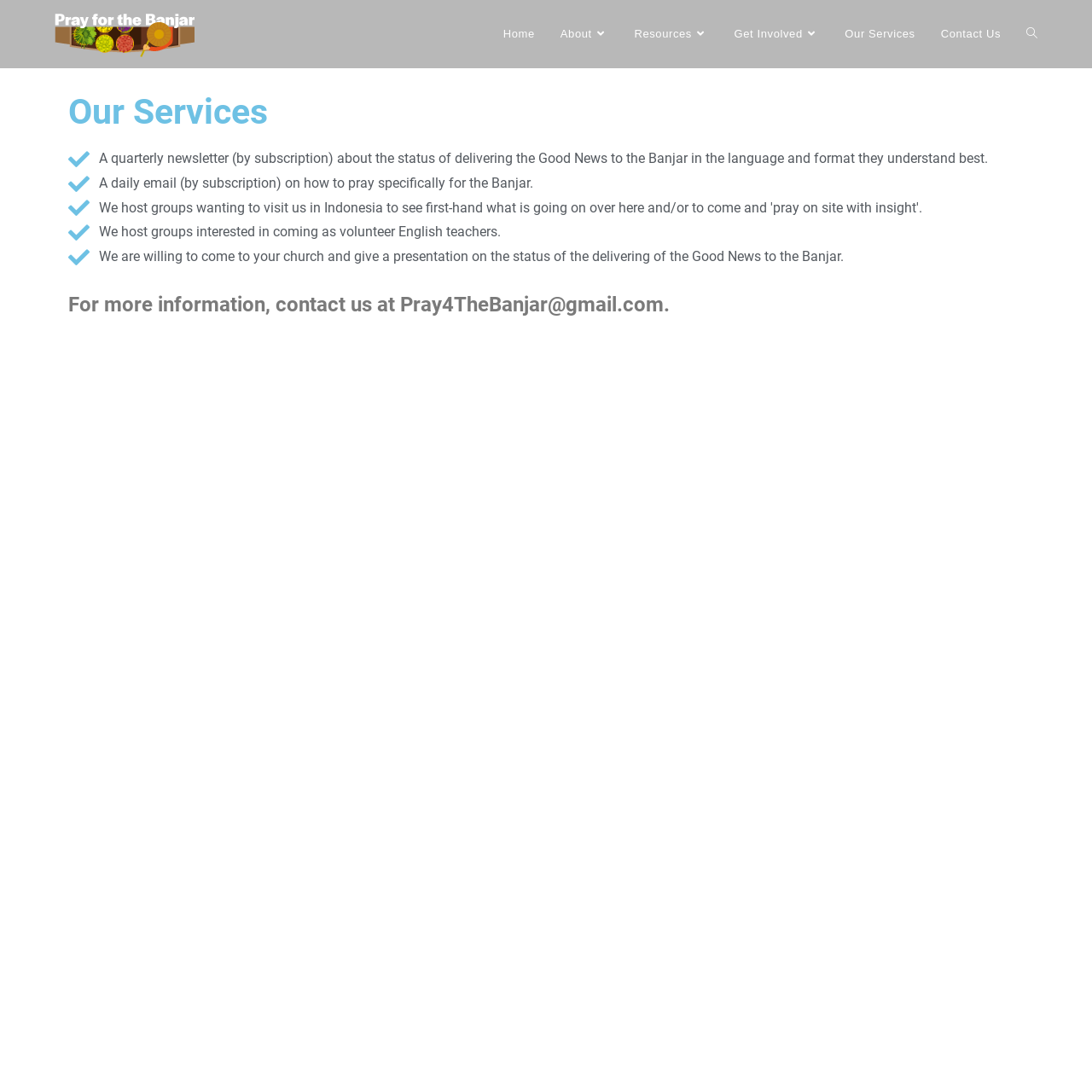Refer to the image and answer the question with as much detail as possible: What is the contact email address?

I found the answer by looking at the article section of the webpage, where it mentions 'For more information, contact us at Pray4TheBanjar@gmail.com.'